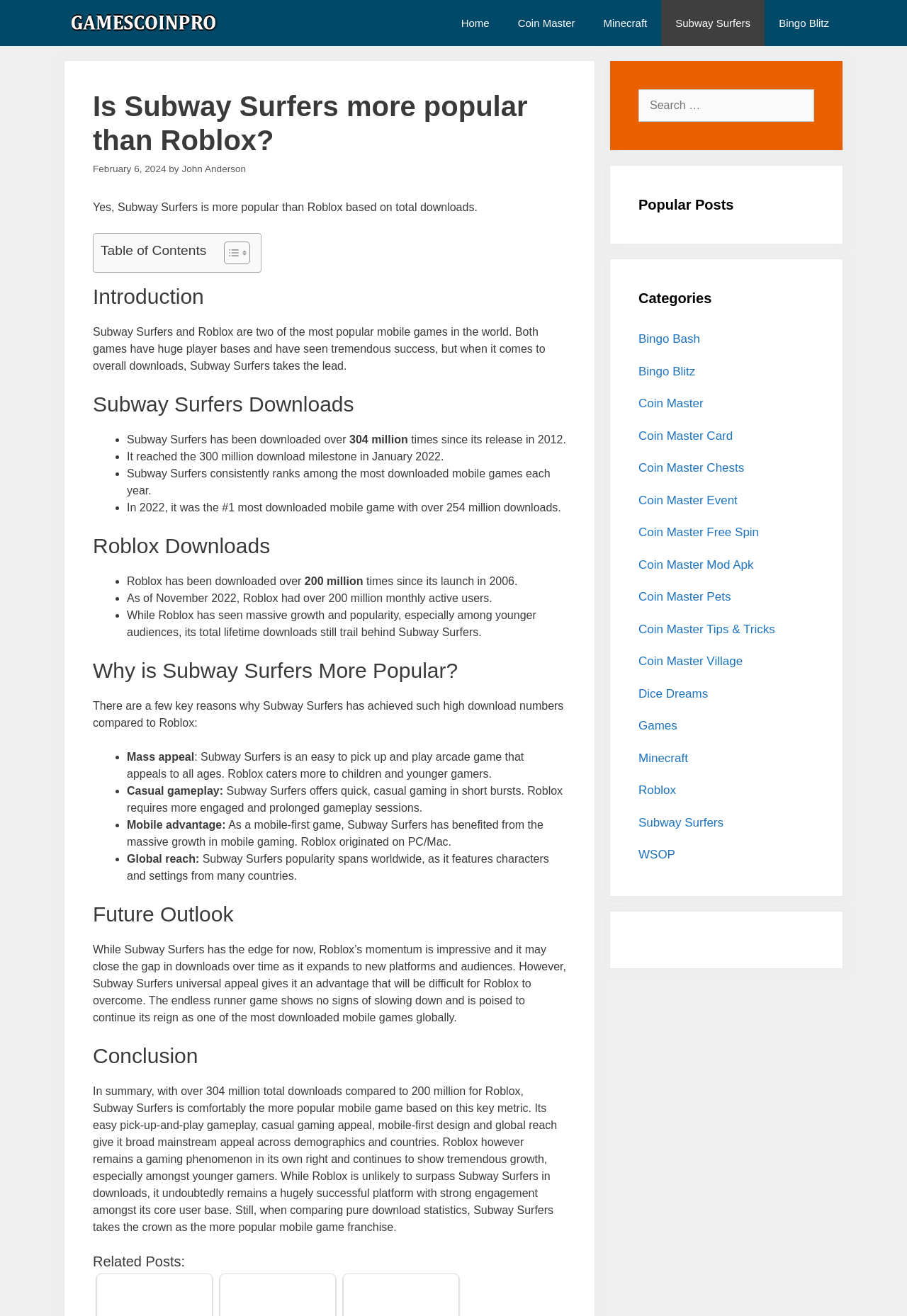Can you find the bounding box coordinates of the area I should click to execute the following instruction: "Click on Weather Signs"?

None